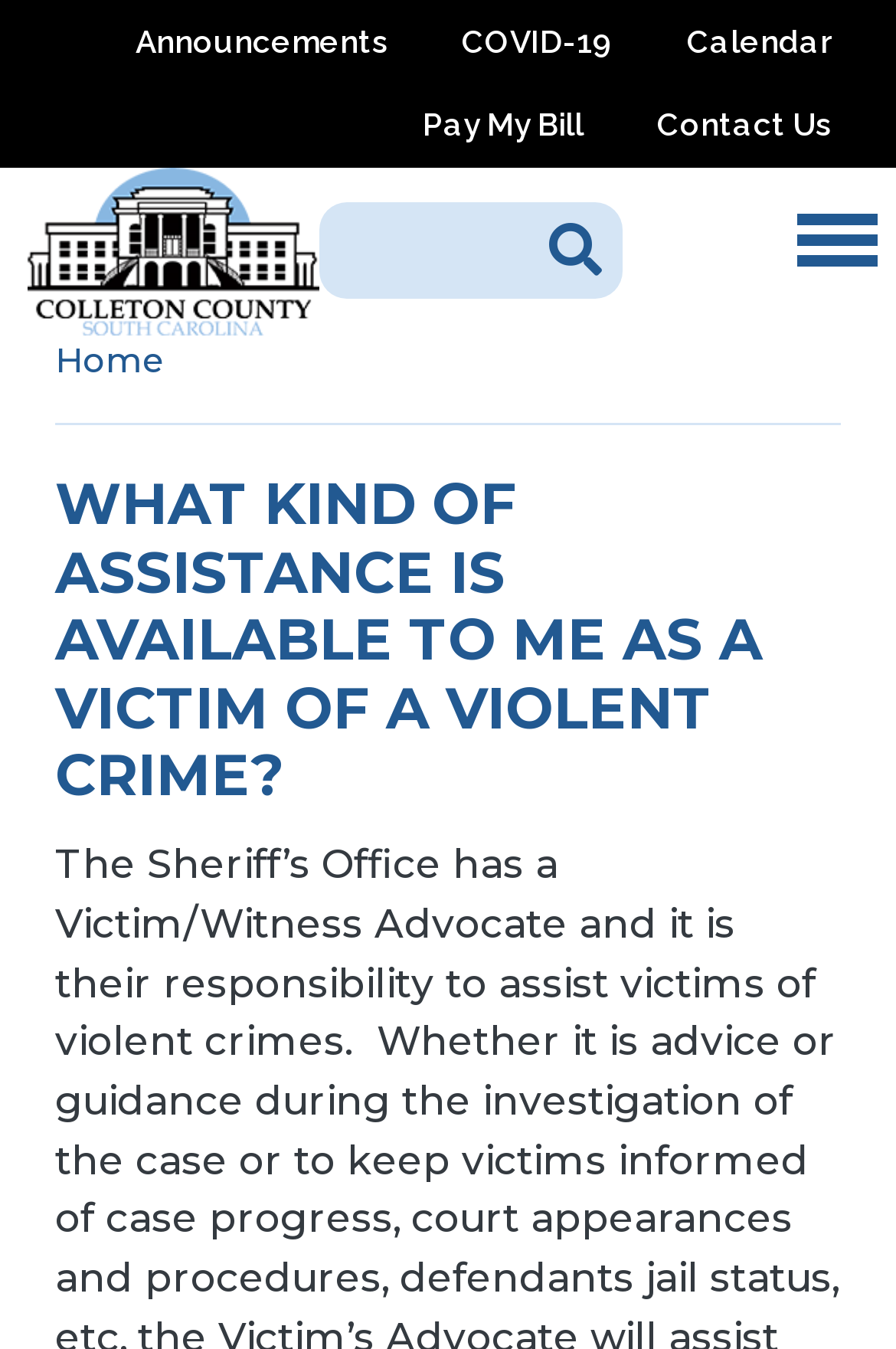How many links are present in the auxiliary menu?
Please craft a detailed and exhaustive response to the question.

The auxiliary menu is located at the top of the webpage, and it contains 5 links: 'Announcements', 'COVID-19', 'Calendar', 'Pay My Bill', and 'Contact Us'.